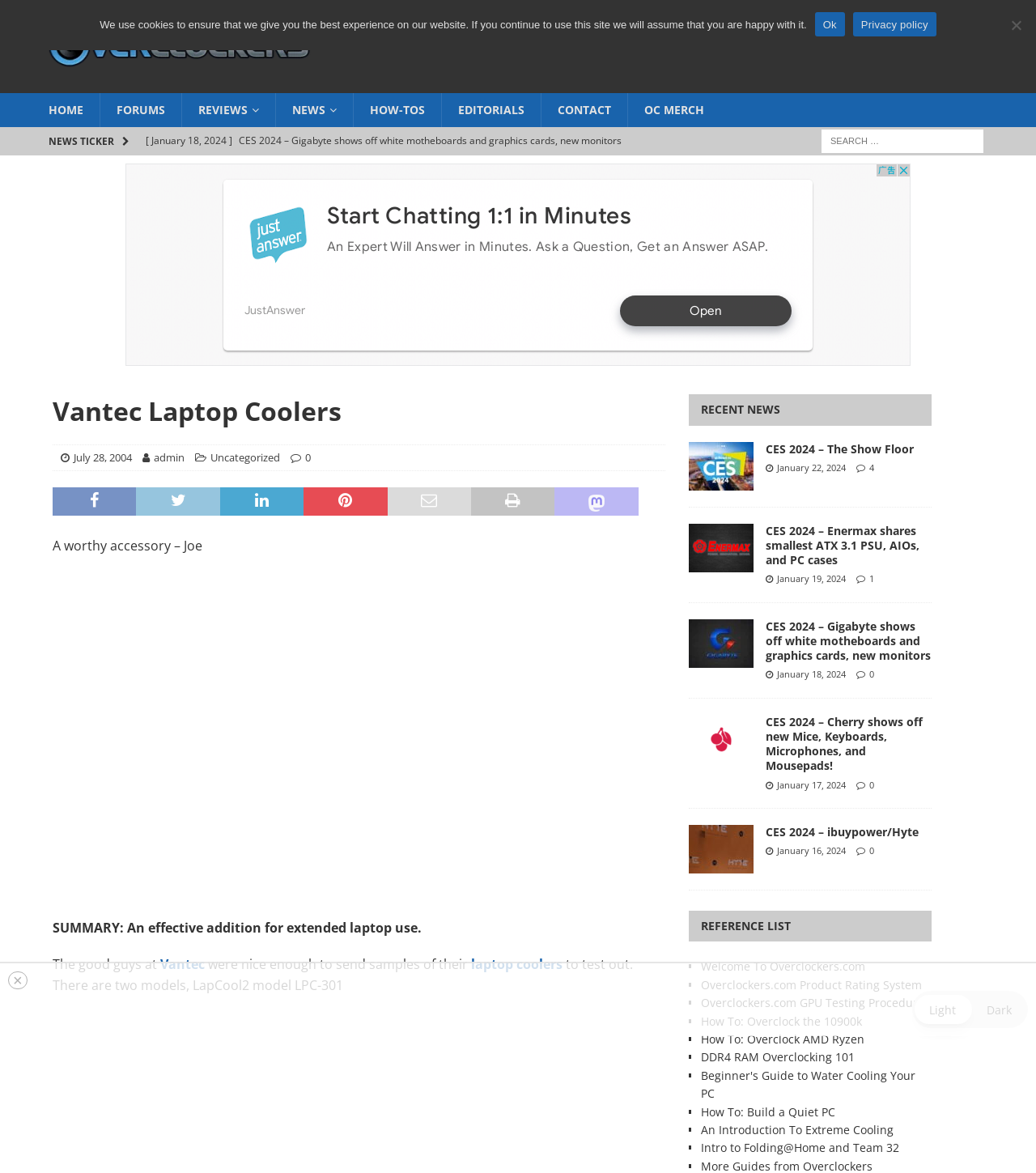Offer a detailed account of what is visible on the webpage.

The webpage appears to be a technology news and review website, with a focus on overclocking and computer hardware. At the top of the page, there is a navigation menu with links to various sections of the website, including "HOME", "FORUMS", "REVIEWS", "NEWS", "HOW-TOS", "EDITORIALS", "CONTACT", and "OC MERCH".

Below the navigation menu, there is a news ticker section with a heading "NEWS TICKER" and several links to recent news articles, each with a date and a brief description. The news articles appear to be related to technology and computer hardware, with topics such as CES 2024, new product releases, and reviews.

To the right of the news ticker section, there is a search box with a label "Search for:" and a button to submit the search query.

Further down the page, there is a section with a heading "A worthy accessory – Joe" and a brief summary of a product review. The review appears to be about a laptop cooler from Vantec, with a brief description of the product and its features.

Below the review section, there is a section with a heading "RECENT NEWS" and several links to recent news articles, each with a date and a brief description. The news articles appear to be related to technology and computer hardware, with topics such as CES 2024, new product releases, and reviews.

To the right of the recent news section, there is a section with a heading "REFERENCE LIST" and several links to reference articles, each with a brief description. The reference articles appear to be related to overclocking and computer hardware, with topics such as product rating systems, GPU testing procedures, and overclocking guides.

Throughout the page, there are several images and icons, including logos, product images, and social media icons. The overall layout of the page is clean and organized, with clear headings and concise text.